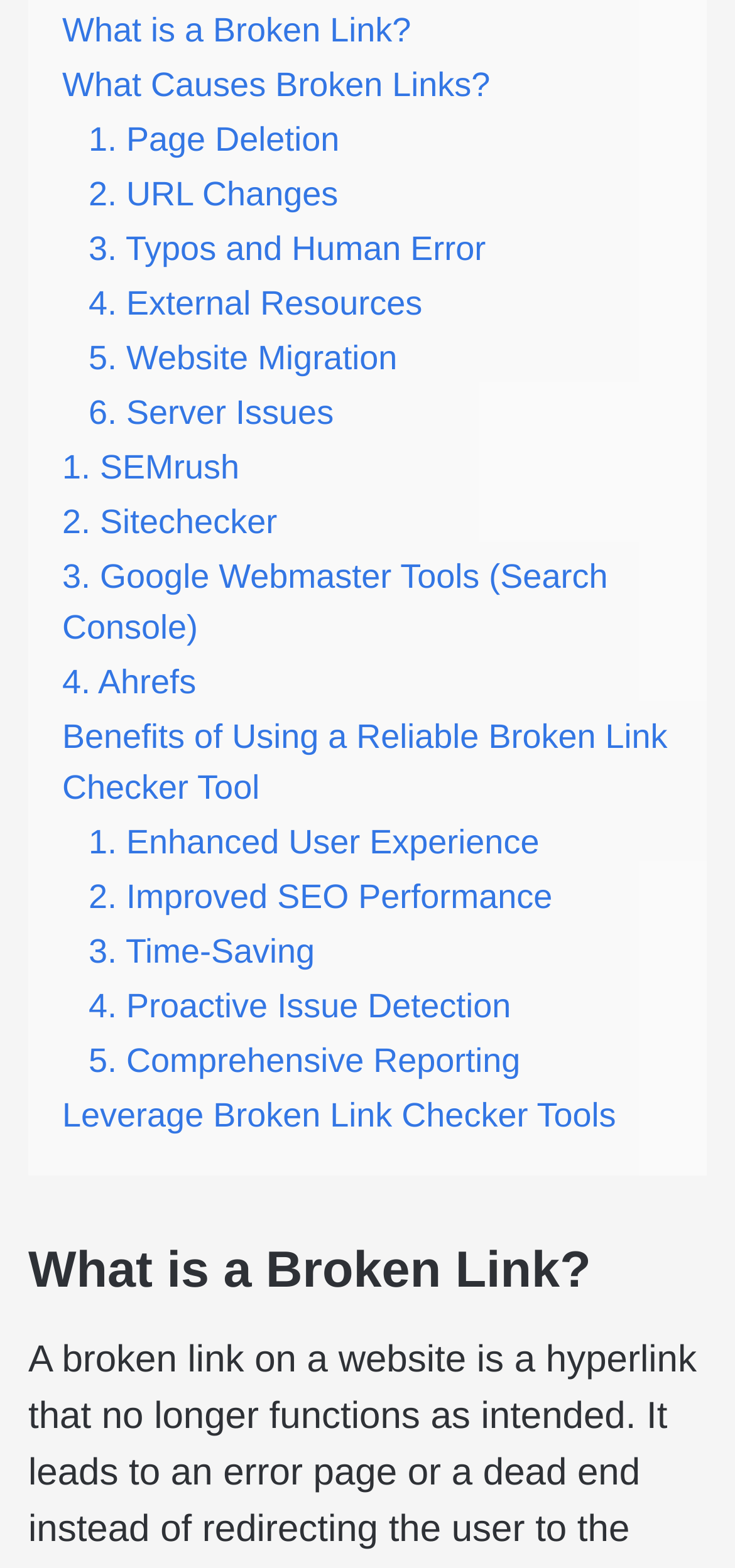Please determine the bounding box coordinates for the UI element described here. Use the format (top-left x, top-left y, bottom-right x, bottom-right y) with values bounded between 0 and 1: 1. SEMrush

[0.085, 0.286, 0.326, 0.31]